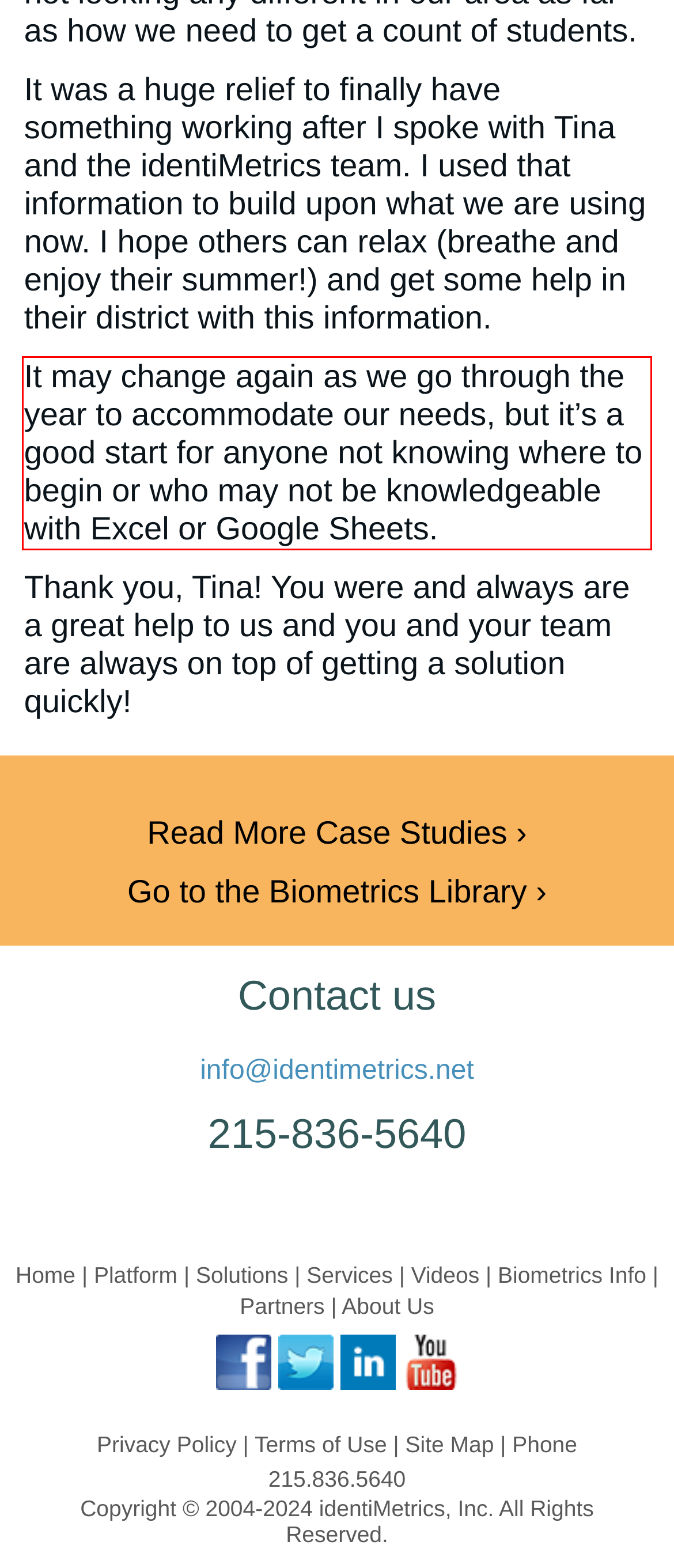Given a webpage screenshot with a red bounding box, perform OCR to read and deliver the text enclosed by the red bounding box.

It may change again as we go through the year to accommodate our needs, but it’s a good start for anyone not knowing where to begin or who may not be knowledgeable with Excel or Google Sheets.